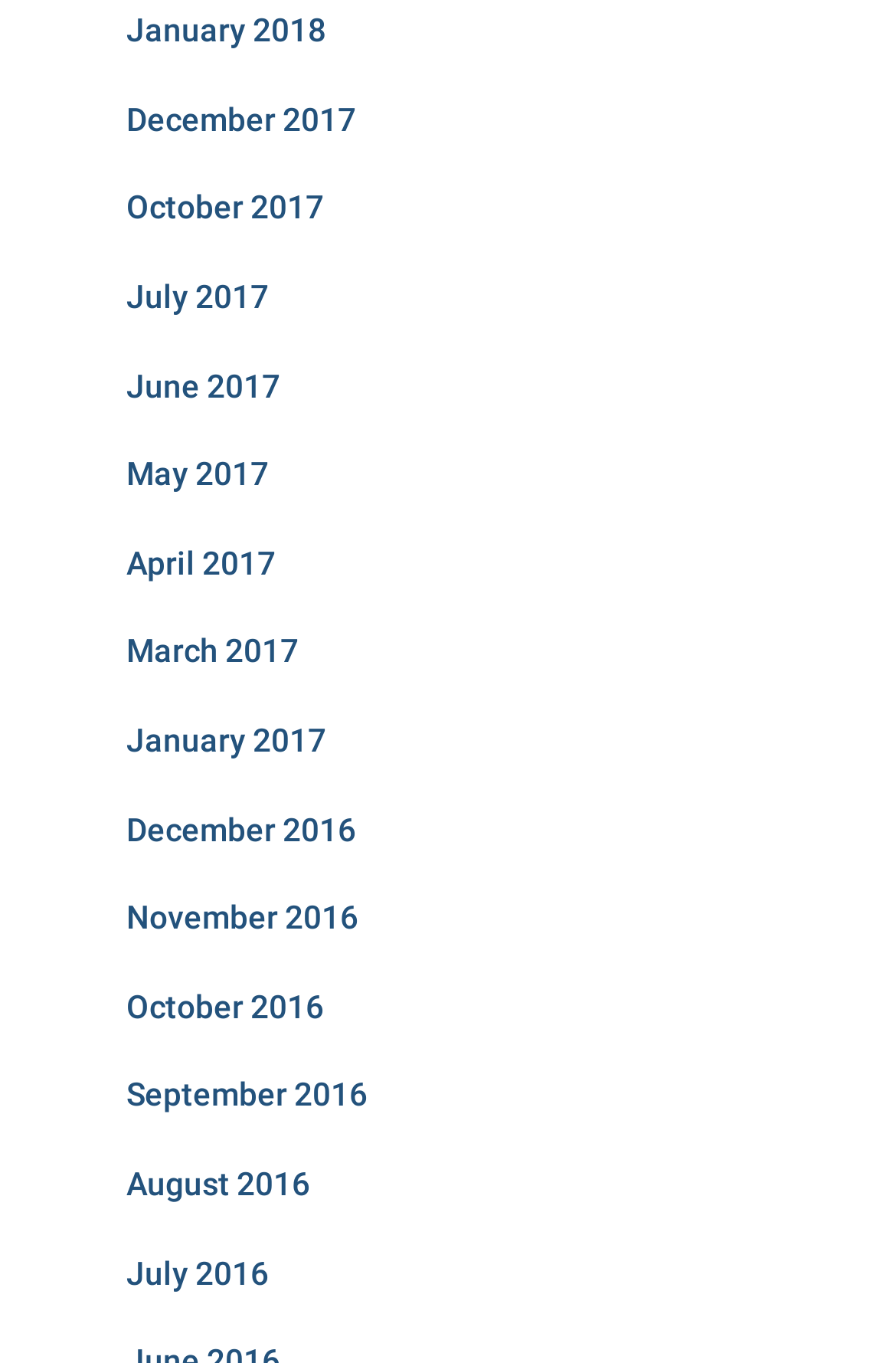Are there any months listed from 2019?
Please provide a comprehensive answer based on the details in the screenshot.

I examined the list of links and did not find any months listed from 2019, indicating that the latest year listed is 2018.